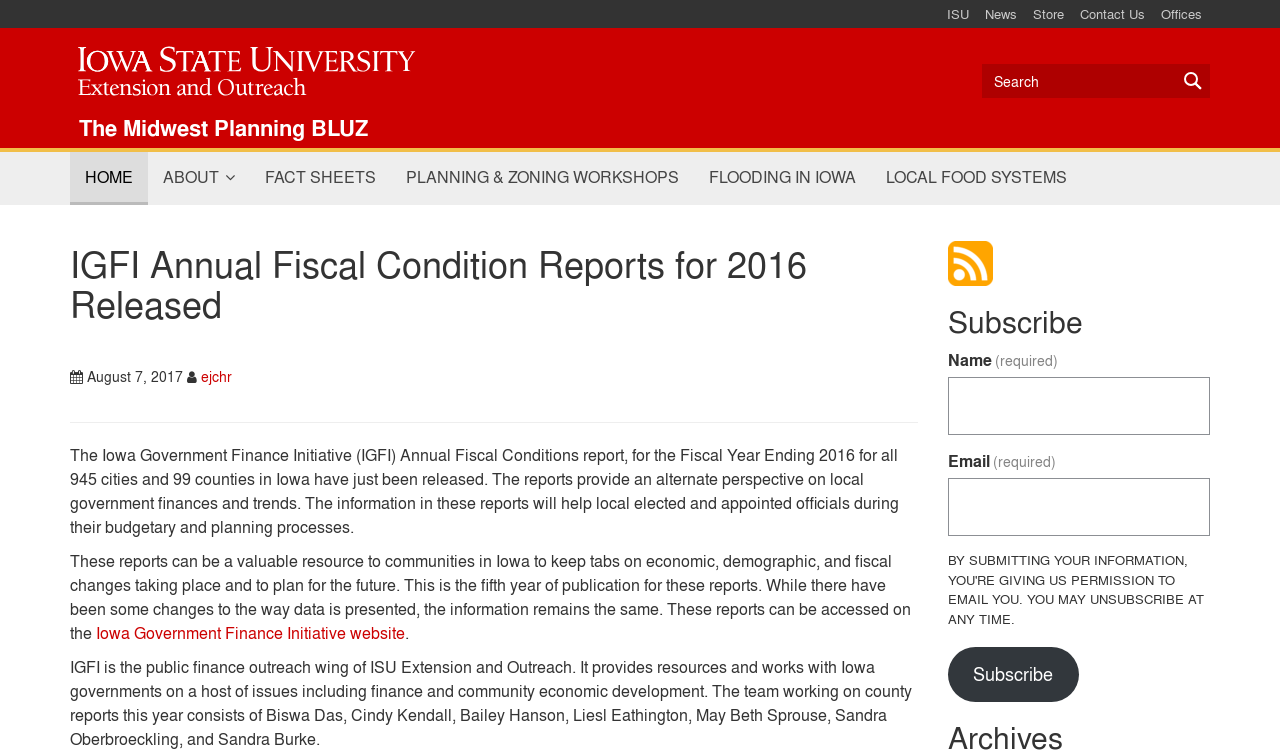Find the bounding box coordinates for the area that should be clicked to accomplish the instruction: "View the Iowa Government Finance Initiative website".

[0.075, 0.826, 0.316, 0.855]